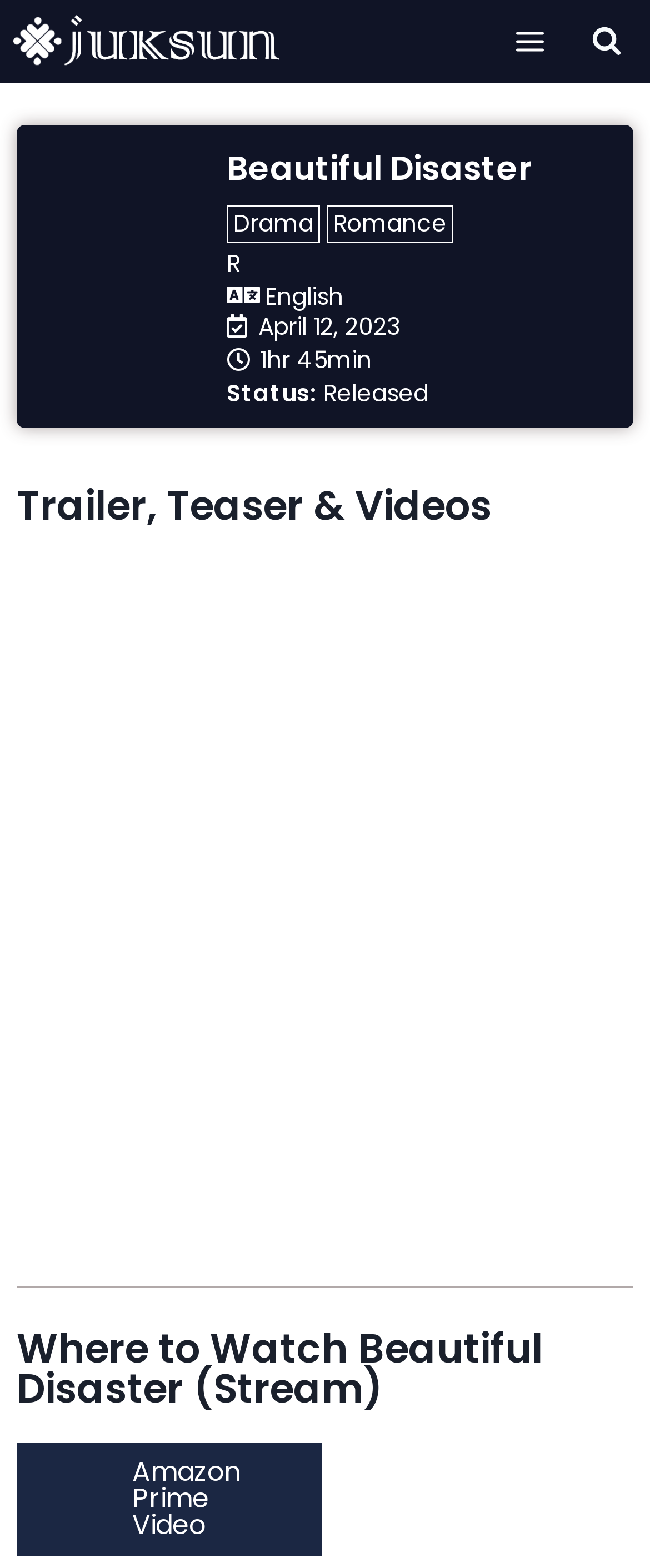Please specify the bounding box coordinates of the clickable region to carry out the following instruction: "View the search form". The coordinates should be four float numbers between 0 and 1, in the format [left, top, right, bottom].

[0.887, 0.007, 0.979, 0.046]